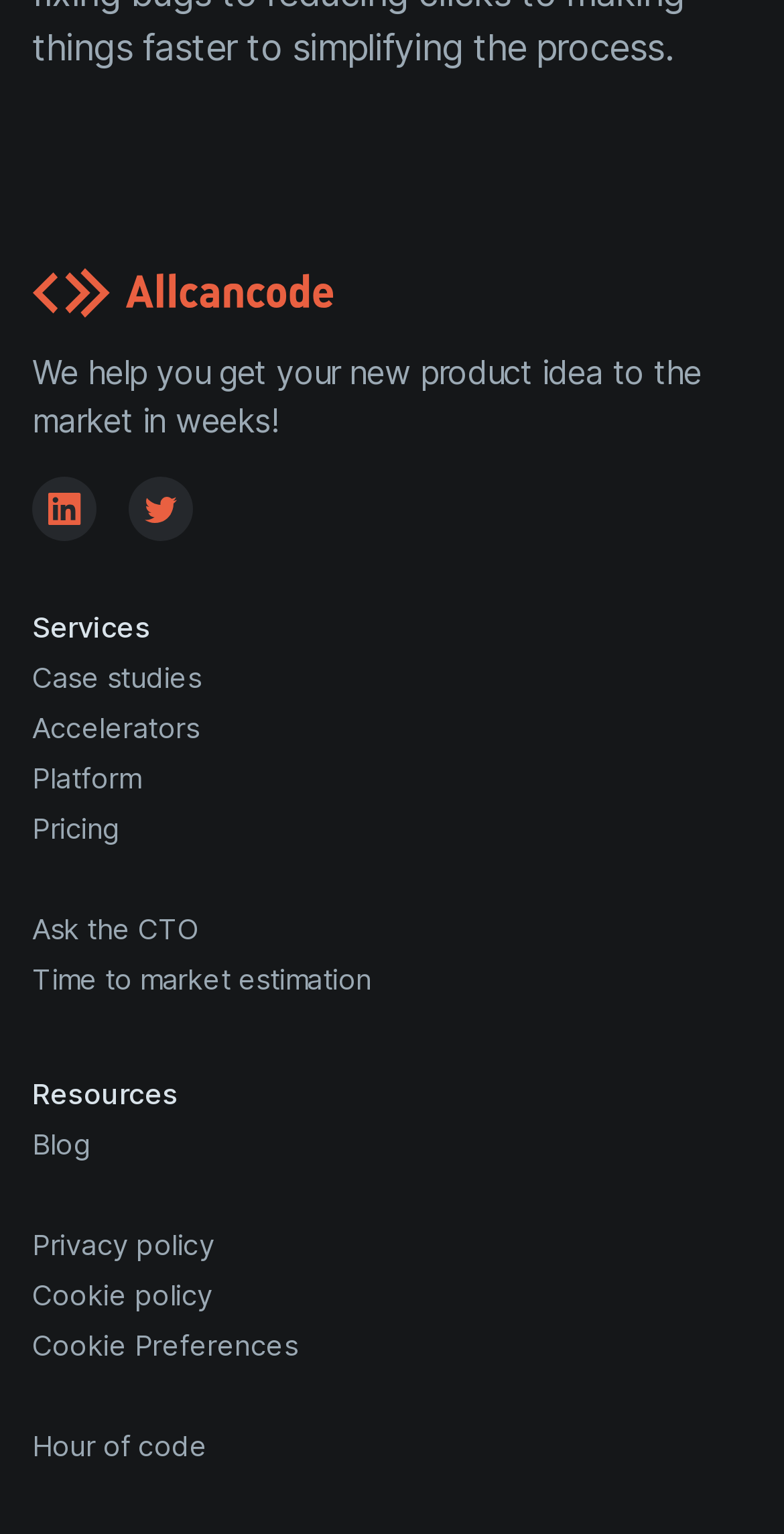Using the format (top-left x, top-left y, bottom-right x, bottom-right y), provide the bounding box coordinates for the described UI element. All values should be floating point numbers between 0 and 1: Hour of code

[0.041, 0.93, 0.264, 0.953]